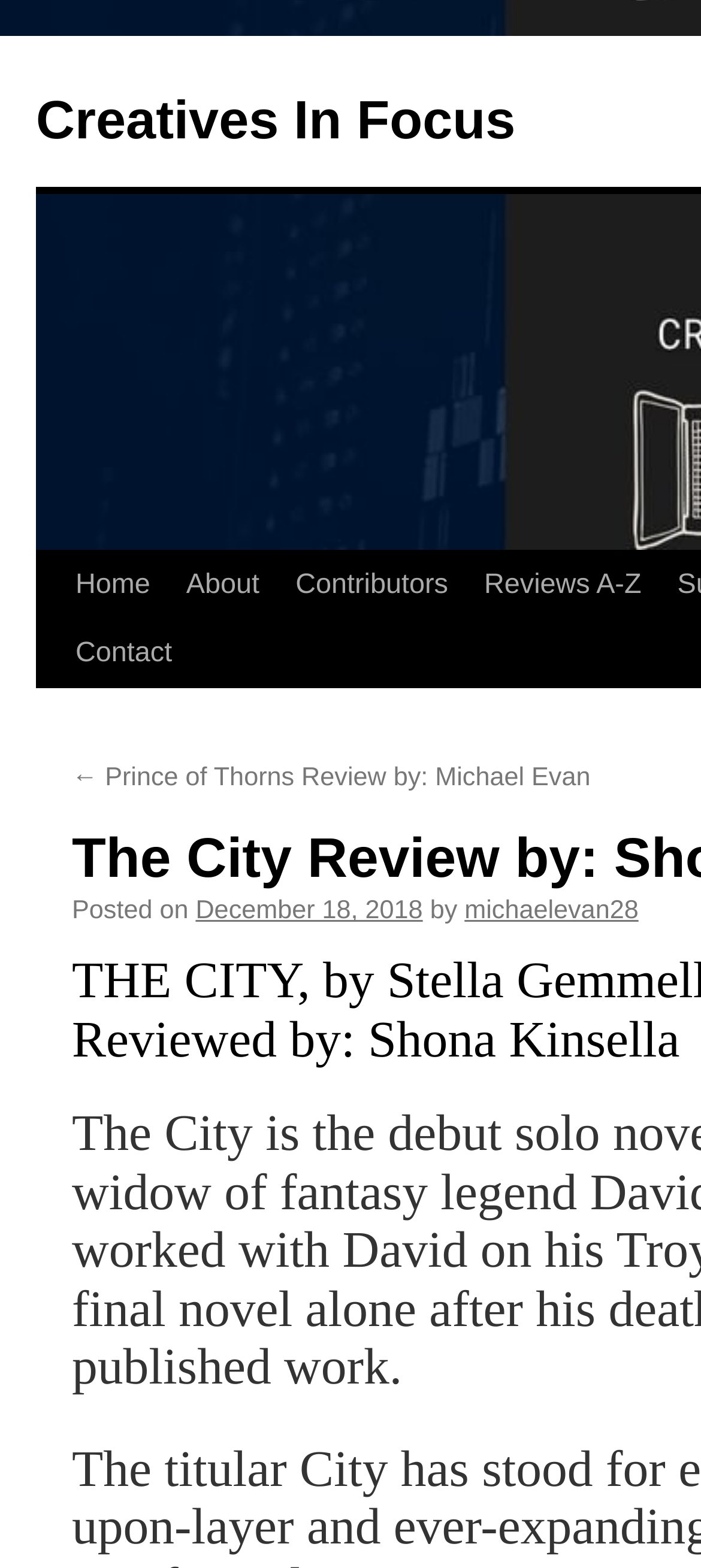Carefully examine the image and provide an in-depth answer to the question: What is the name of the website?

I determined the name of the website by looking at the root element, which is 'The City Review by: Shona Kinsella - Creatives In Focus'. The last part of the root element is 'Creatives In Focus', which is likely the name of the website.